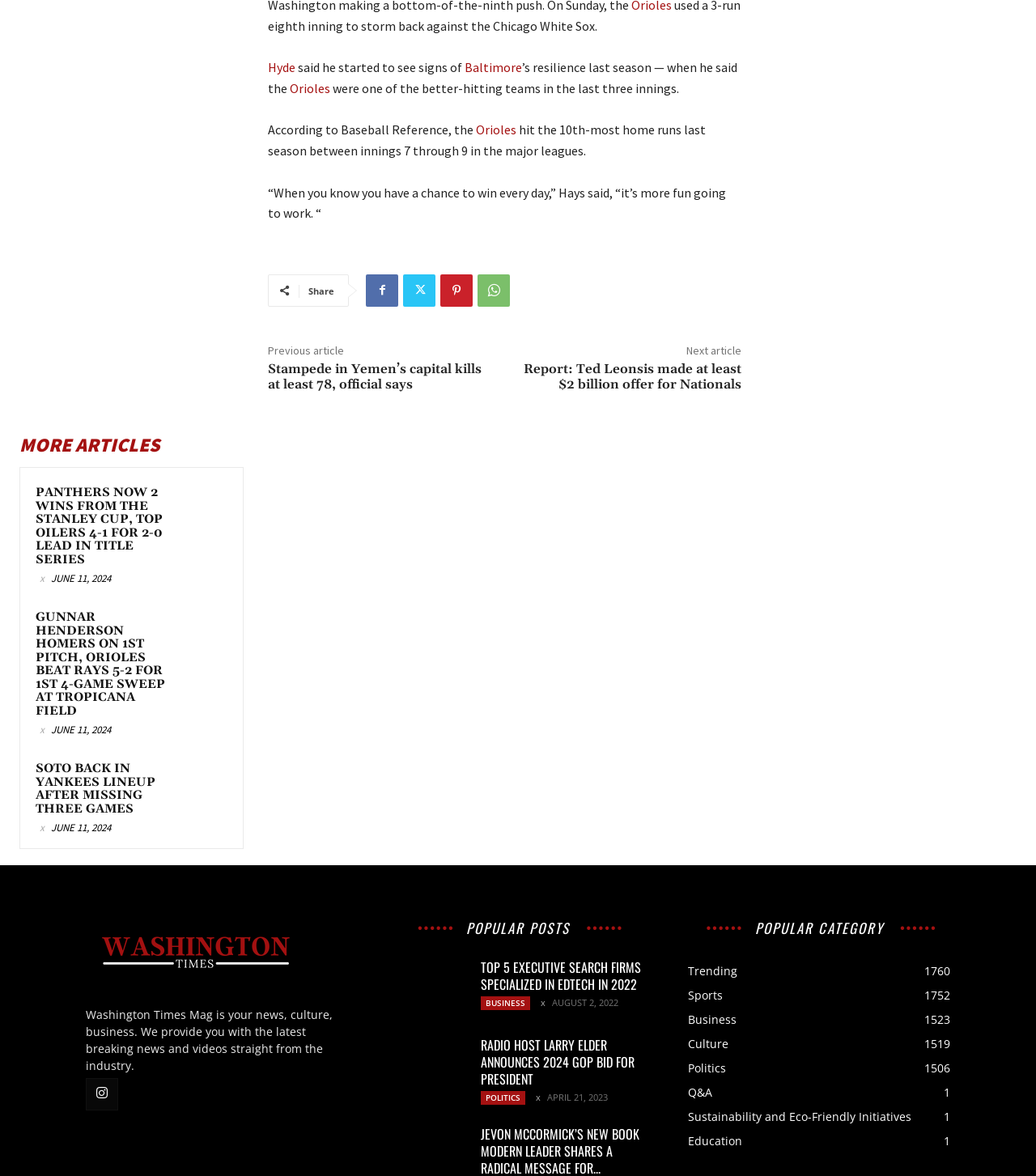How many wins are the Panthers away from the Stanley Cup?
Please look at the screenshot and answer in one word or a short phrase.

2